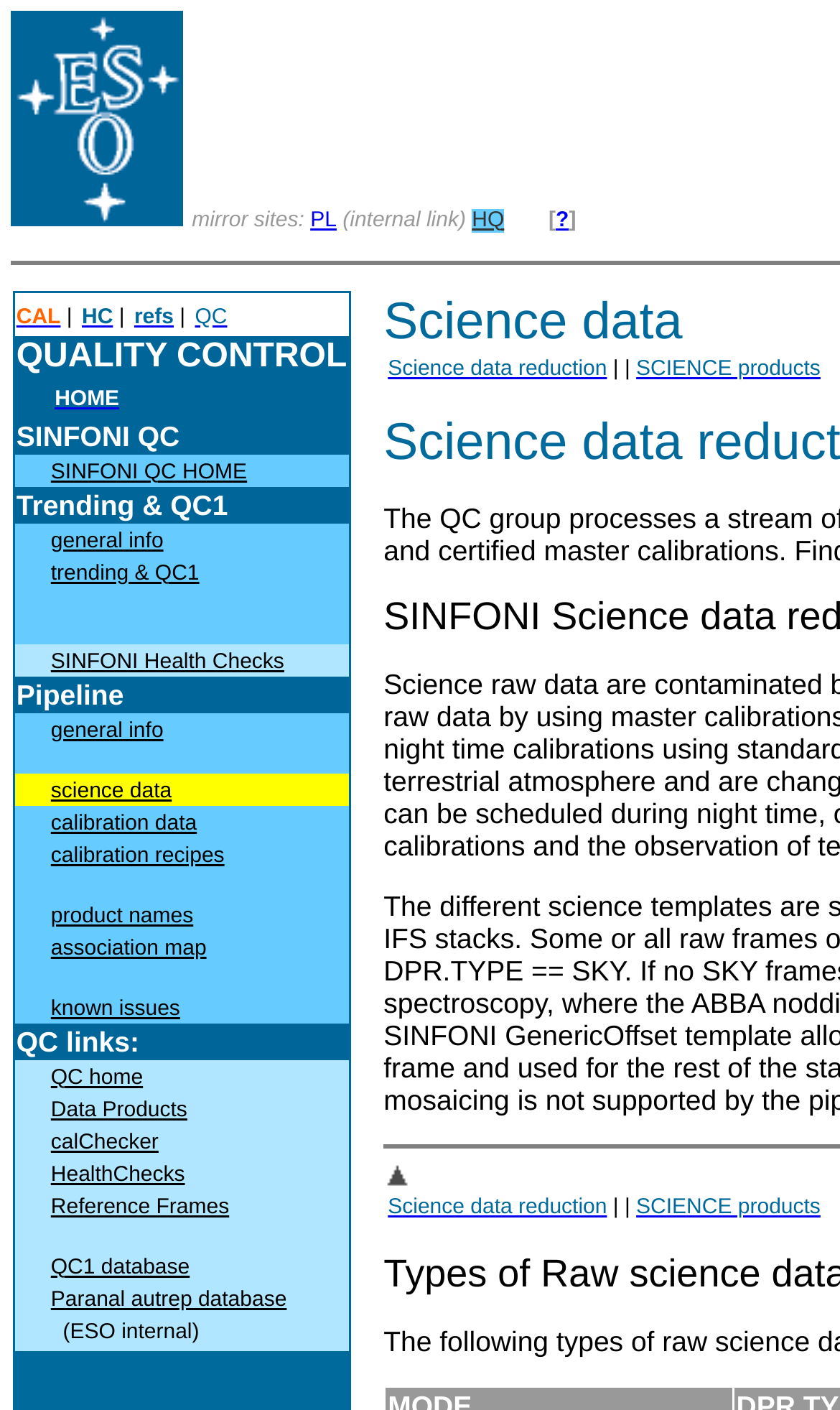Please pinpoint the bounding box coordinates for the region I should click to adhere to this instruction: "Access the 'science data' section".

[0.027, 0.55, 0.053, 0.565]